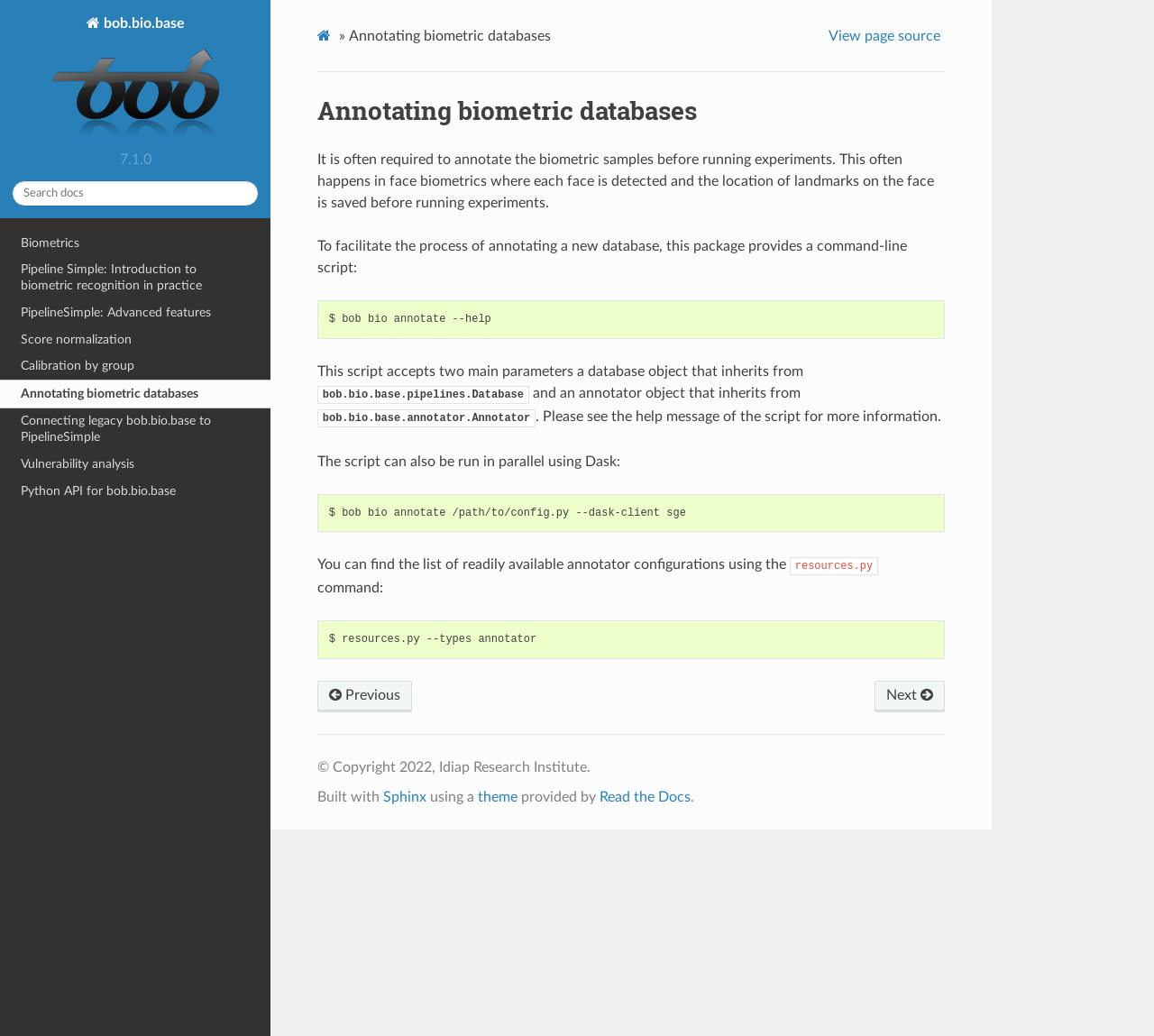Can you specify the bounding box coordinates for the region that should be clicked to fulfill this instruction: "Click on bob.bio.base Logo".

[0.036, 0.011, 0.199, 0.141]